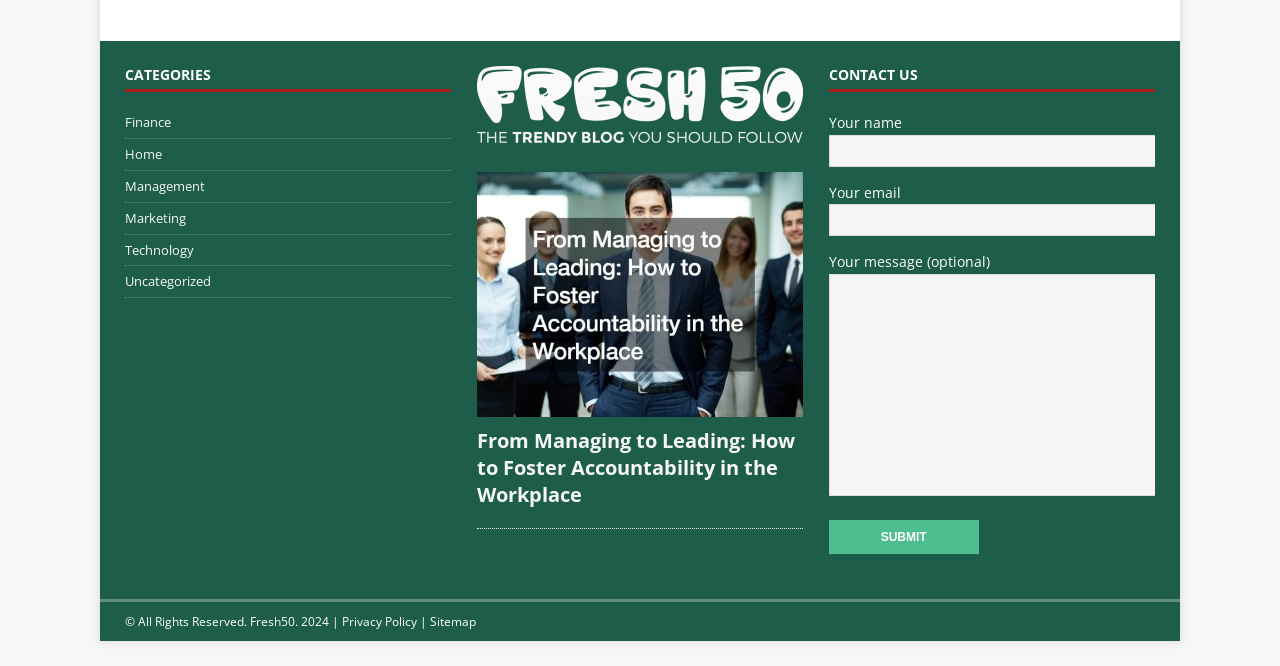Give the bounding box coordinates for this UI element: "name="your-message"". The coordinates should be four float numbers between 0 and 1, arranged as [left, top, right, bottom].

[0.647, 0.411, 0.919, 0.744]